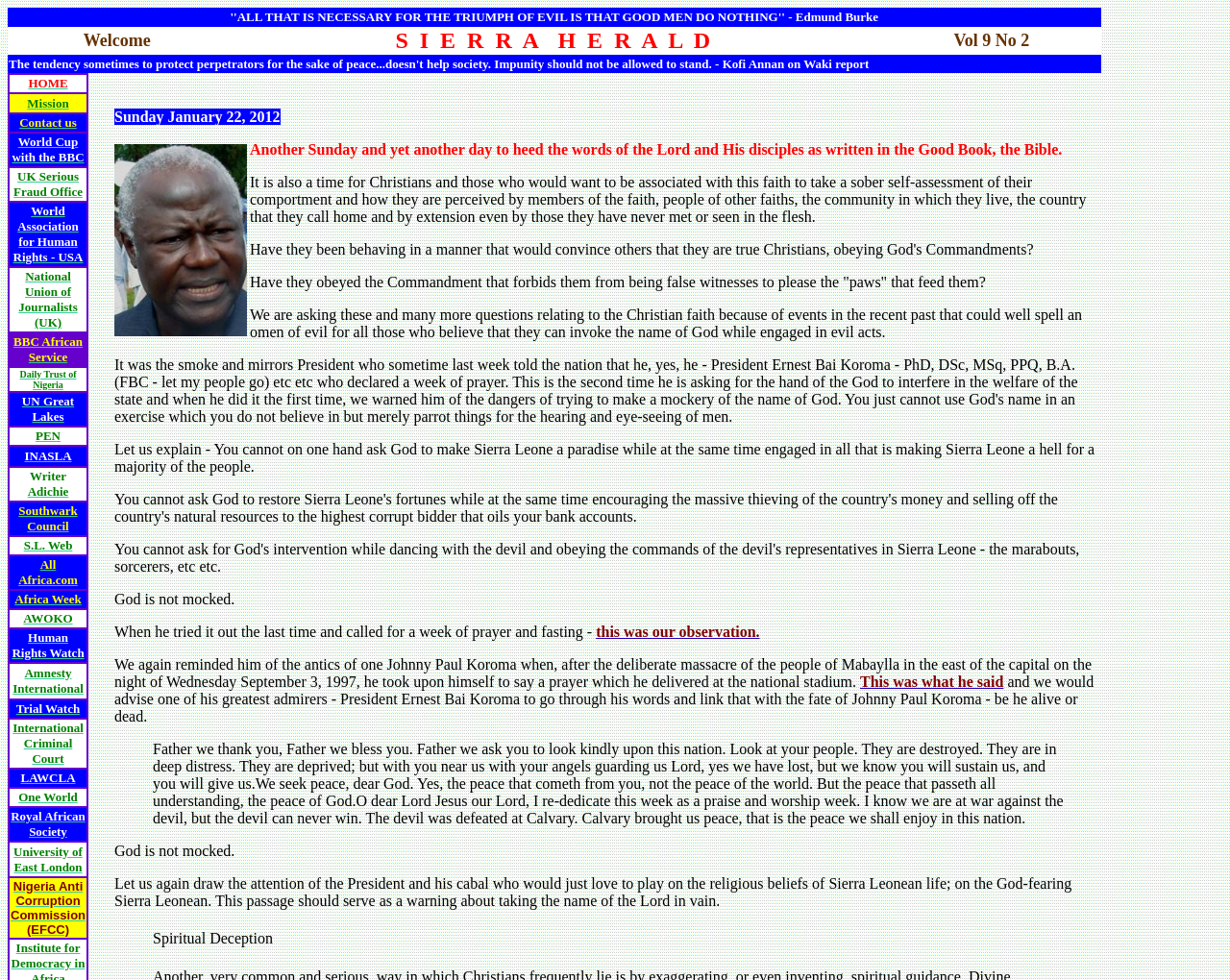Pinpoint the bounding box coordinates of the area that must be clicked to complete this instruction: "Visit Mission".

[0.008, 0.096, 0.07, 0.115]